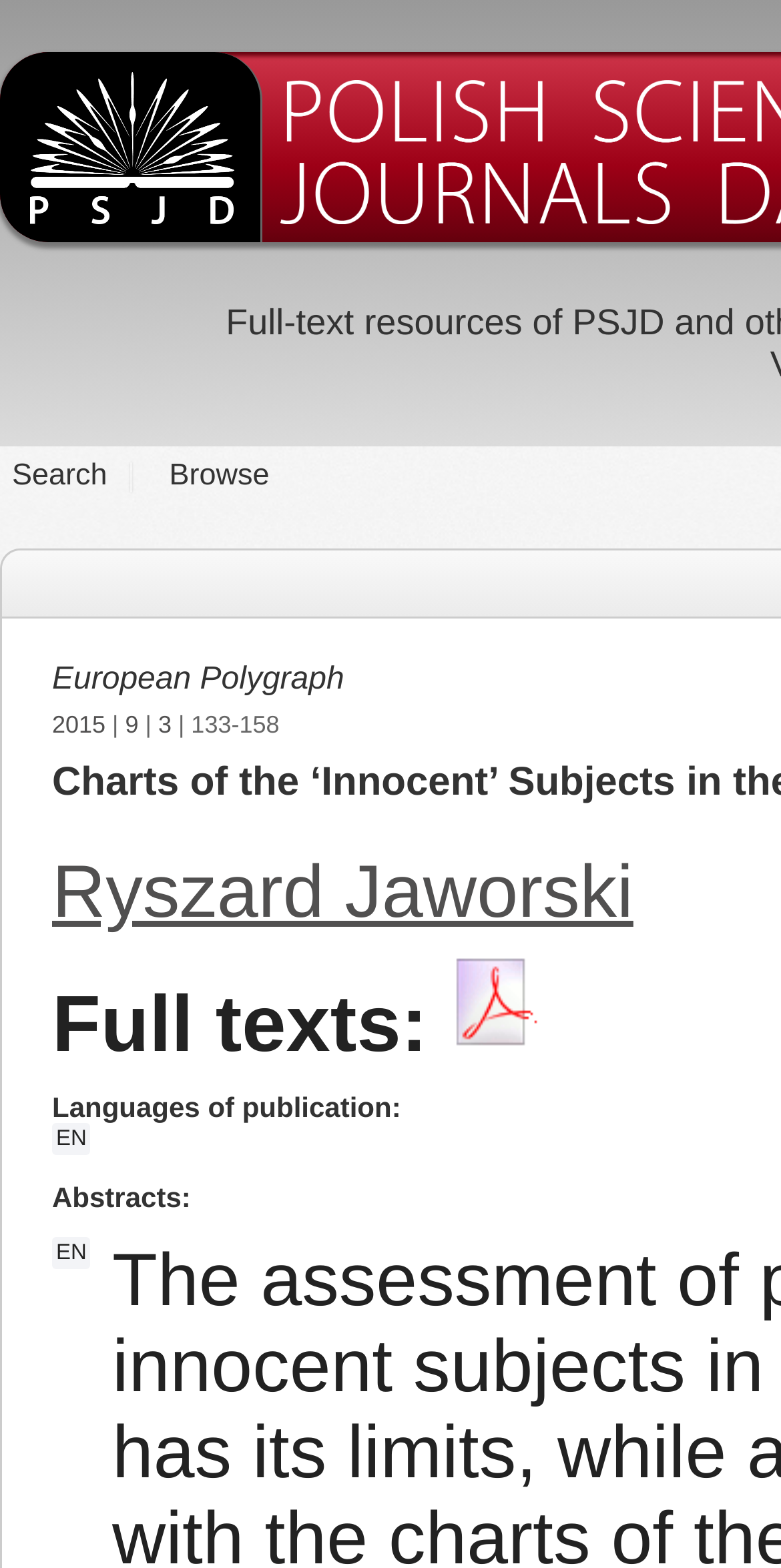What is the link text for the full text PDF?
Utilize the information in the image to give a detailed answer to the question.

I looked at the section with the full text links and found the link text for the PDF, which is a URL pointing to the De Gruyter website.